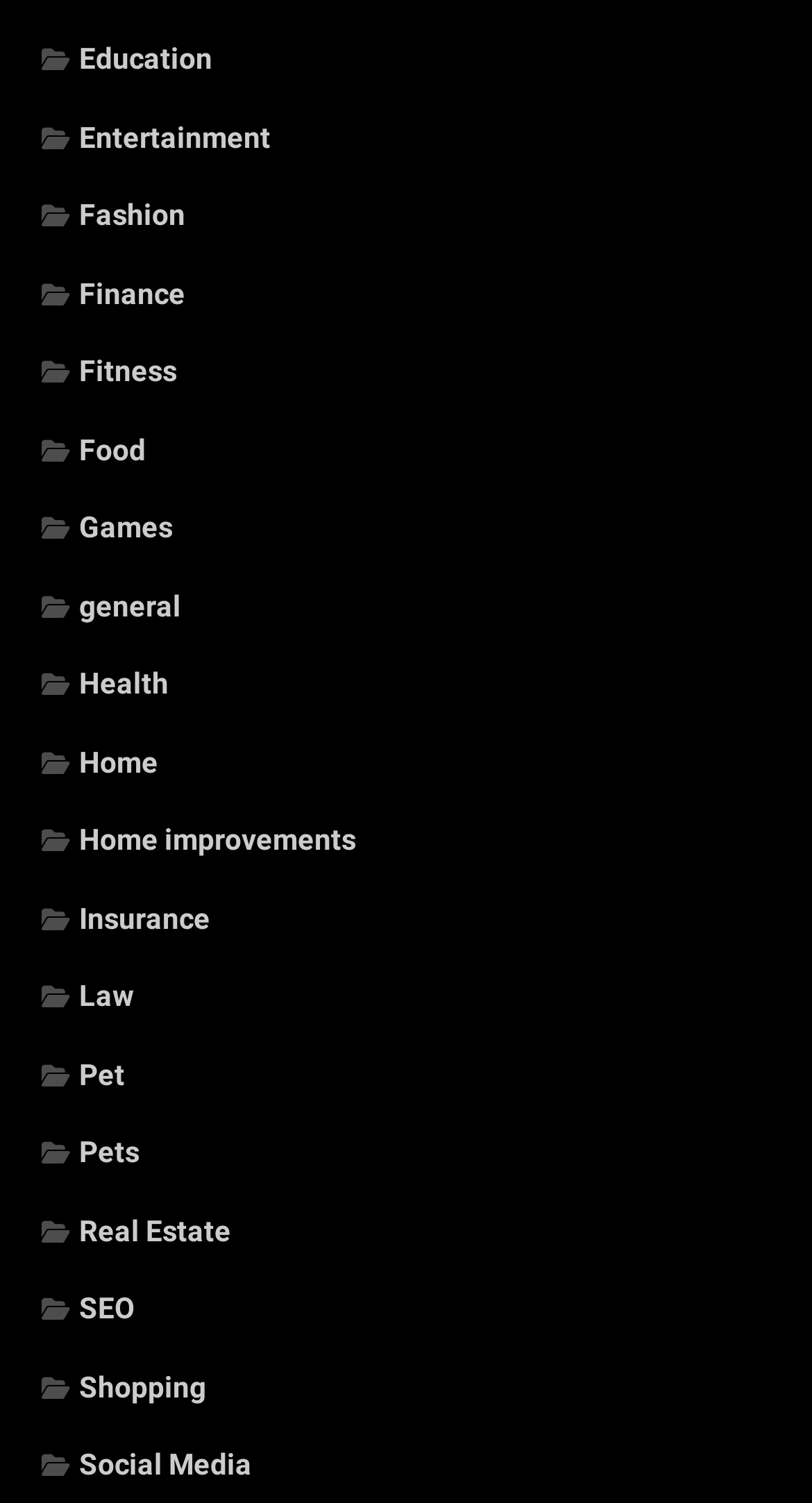Could you provide the bounding box coordinates for the portion of the screen to click to complete this instruction: "Explore Fashion"?

[0.051, 0.132, 0.228, 0.154]